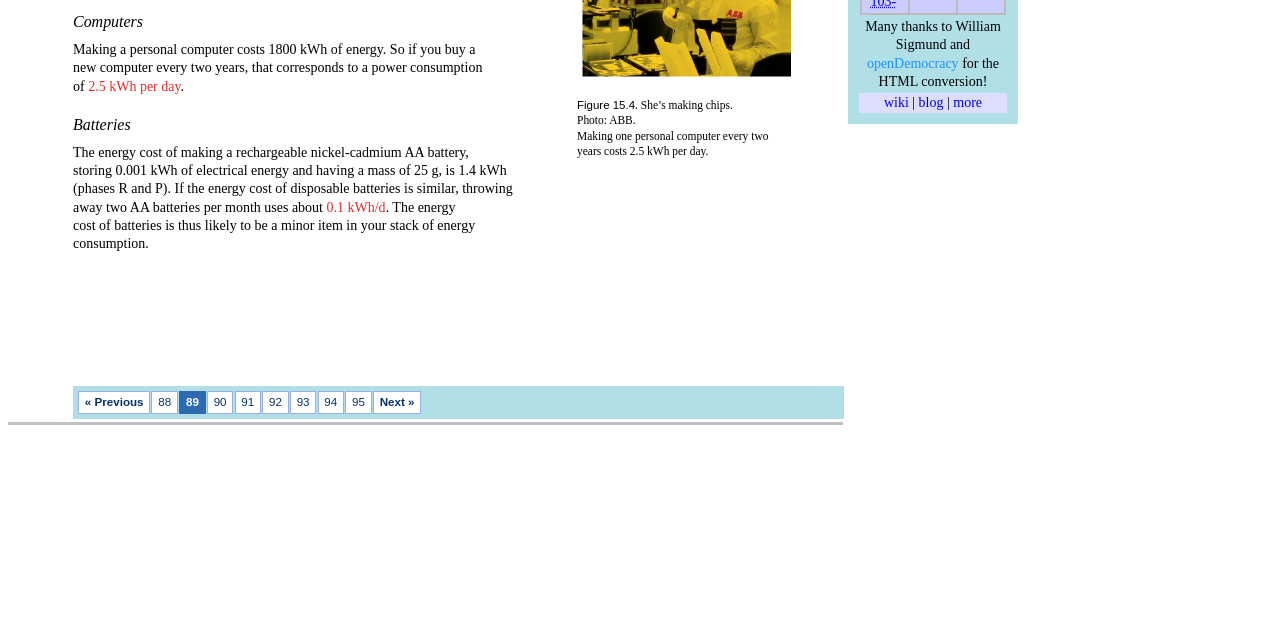From the webpage screenshot, predict the bounding box coordinates (top-left x, top-left y, bottom-right x, bottom-right y) for the UI element described here: 95

[0.27, 0.611, 0.29, 0.647]